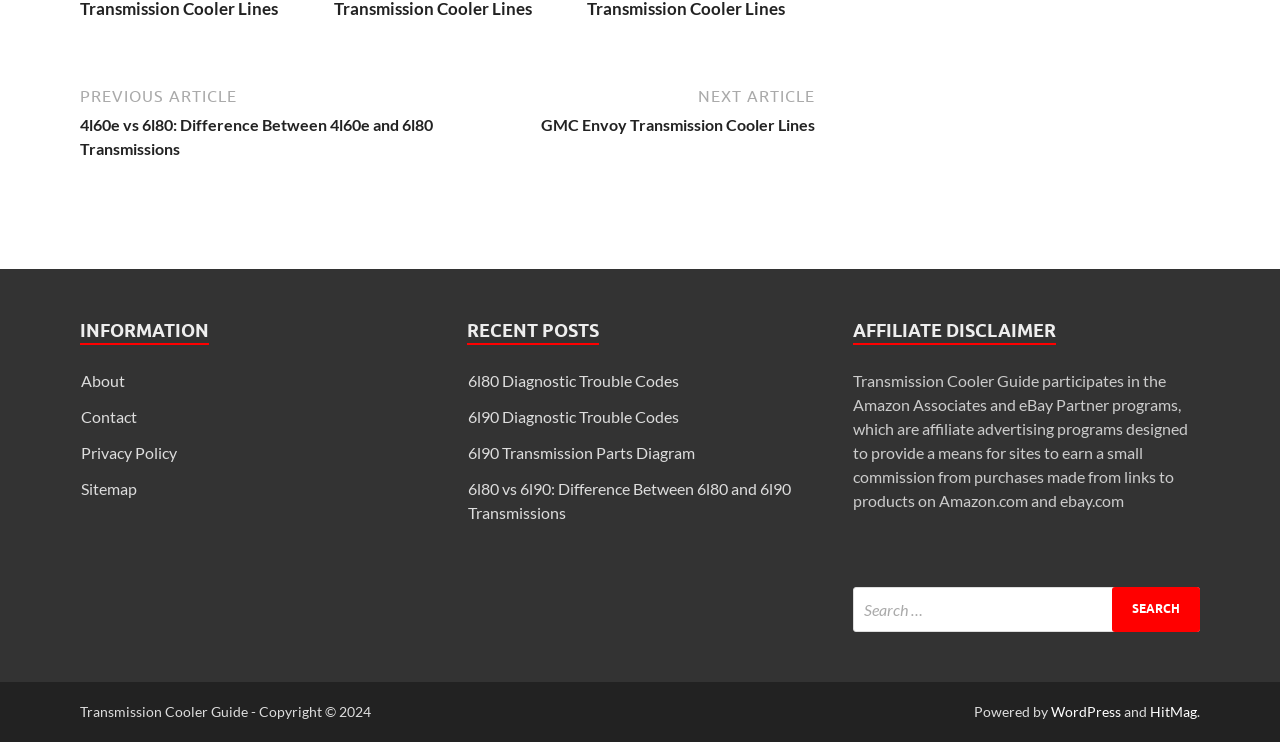From the screenshot, find the bounding box of the UI element matching this description: "parent_node: Search for: value="Search"". Supply the bounding box coordinates in the form [left, top, right, bottom], each a float between 0 and 1.

[0.869, 0.79, 0.937, 0.851]